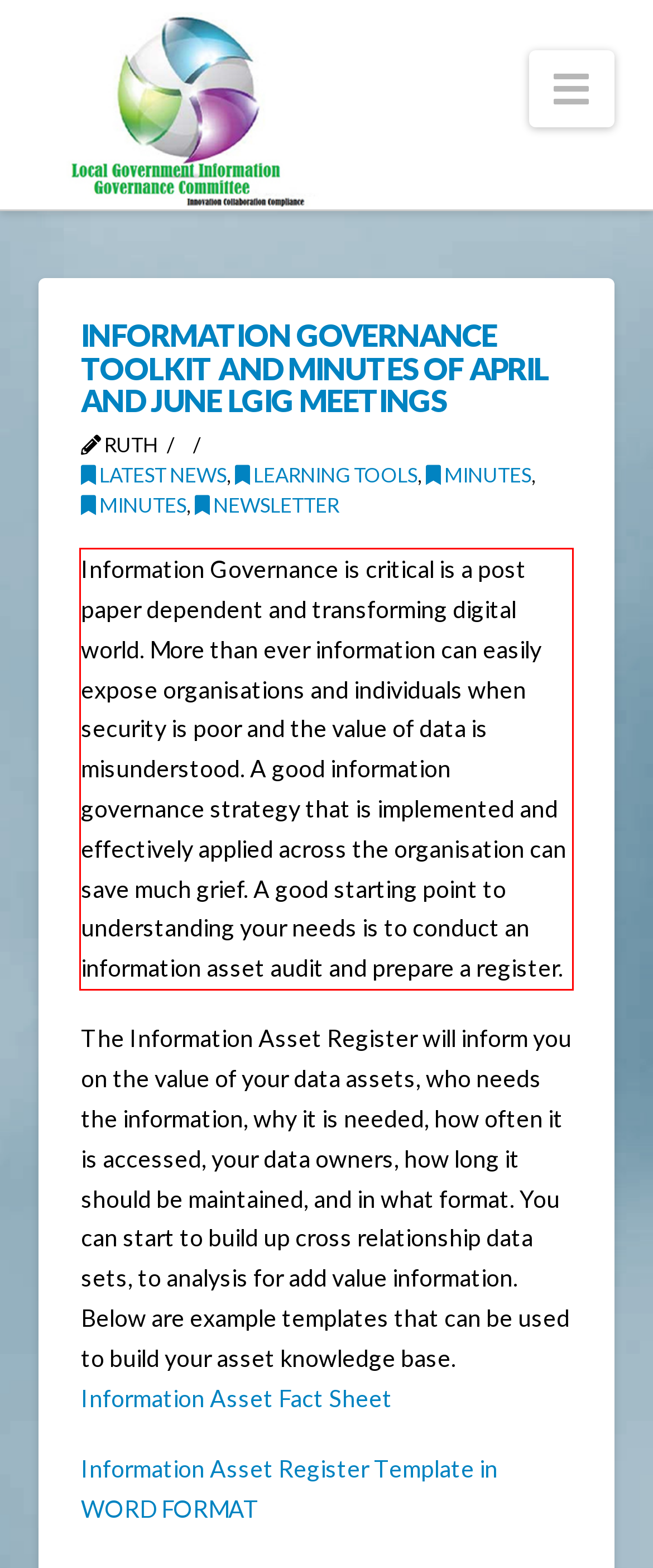Inspect the webpage screenshot that has a red bounding box and use OCR technology to read and display the text inside the red bounding box.

Information Governance is critical is a post paper dependent and transforming digital world. More than ever information can easily expose organisations and individuals when security is poor and the value of data is misunderstood. A good information governance strategy that is implemented and effectively applied across the organisation can save much grief. A good starting point to understanding your needs is to conduct an information asset audit and prepare a register.